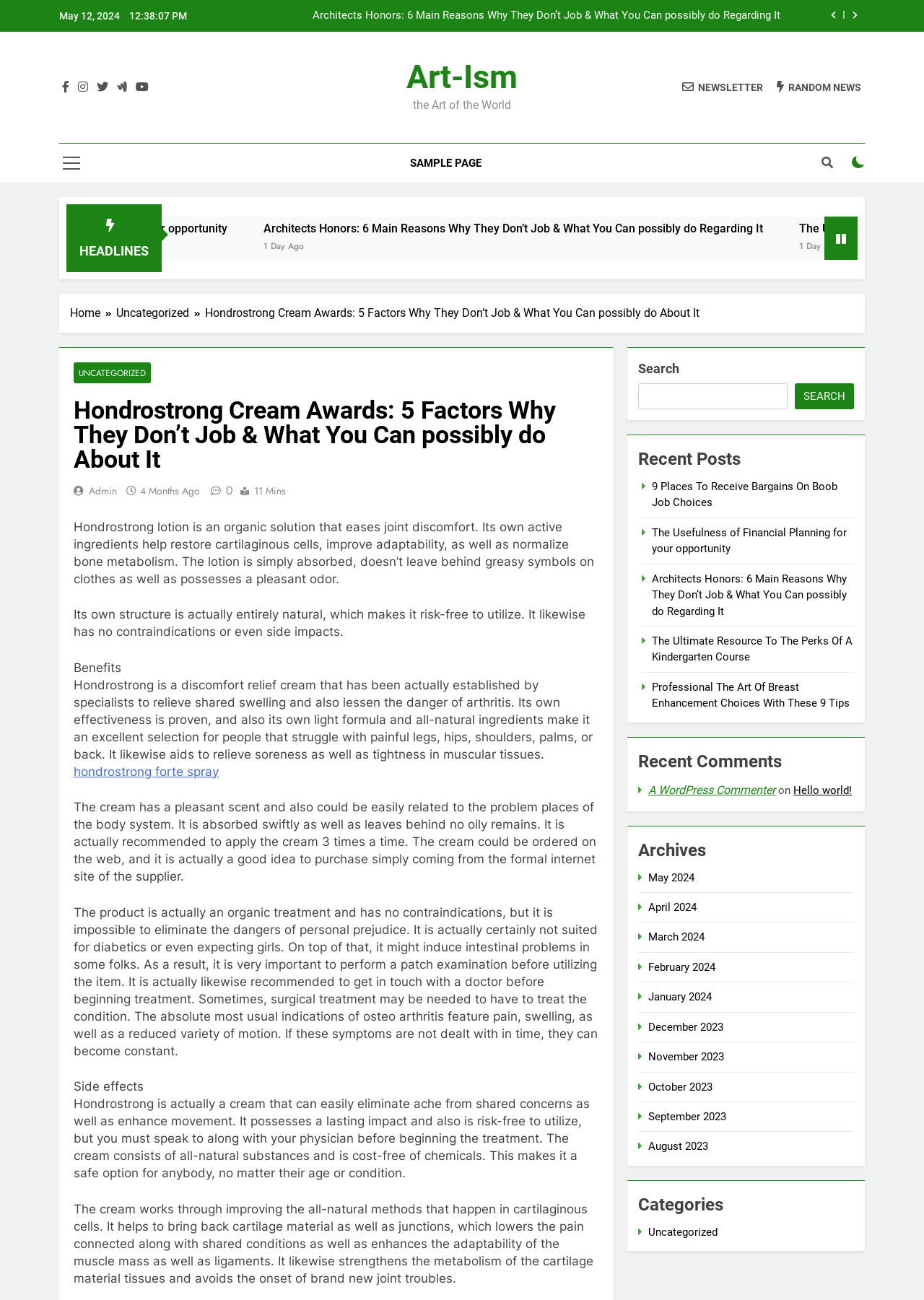Illustrate the webpage thoroughly, mentioning all important details.

This webpage is about Hondrostrong Cream Awards, a product that relieves joint pain. At the top of the page, there is a date "May 12, 2024" and three social media buttons on the right side. Below that, there are several links to other pages, including "Art-Ism", "NEWSLETTER", and "RANDOM NEWS". 

On the left side of the page, there is a navigation menu with links to "Home", "Uncategorized", and the current page "Hondrostrong Cream Awards: 5 Factors Why They Don’t Job & What You Can possibly do About It". 

The main content of the page is divided into several sections. The first section is a heading that repeats the title of the page. Below that, there is a brief description of Hondrostrong lotion, its benefits, and how it works. 

The next section is about the benefits of Hondrostrong, which is a pain relief cream that helps to relieve joint swelling and reduce the risk of arthritis. It also helps to relieve soreness and tightness in muscles. 

Following that, there is a section about the product's features, including its pleasant scent, easy absorption, and no oily remains. The cream is recommended to be applied three times a day, and it can be ordered online. 

The page also includes a section about side effects, which are rare but may include intestinal problems in some people. It is recommended to perform a patch test before using the product and to consult a doctor before beginning treatment. 

At the bottom of the page, there are several sections, including "Recent Posts", "Recent Comments", "Archives", and "Categories". The "Recent Posts" section lists several article titles, including "9 Places To Receive Bargains On Boob Job Choices" and "The Ultimate Resource To The Perks Of A Kindergarten Course". The "Recent Comments" section shows a comment from "A WordPress Commenter" on the article "Hello world!". The "Archives" section lists links to previous months, from May 2024 to August 2023. The "Categories" section only lists one category, "Uncategorized".